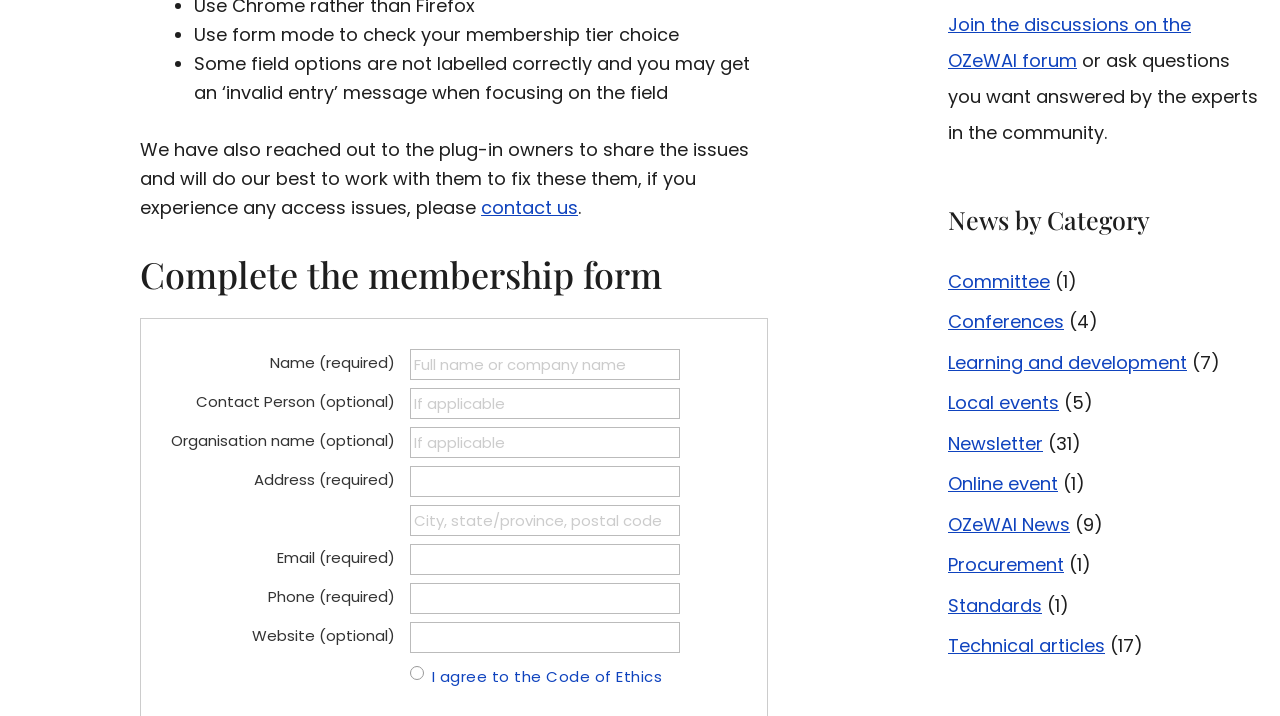Please specify the bounding box coordinates of the clickable section necessary to execute the following command: "Fill in the name field".

[0.32, 0.488, 0.531, 0.531]